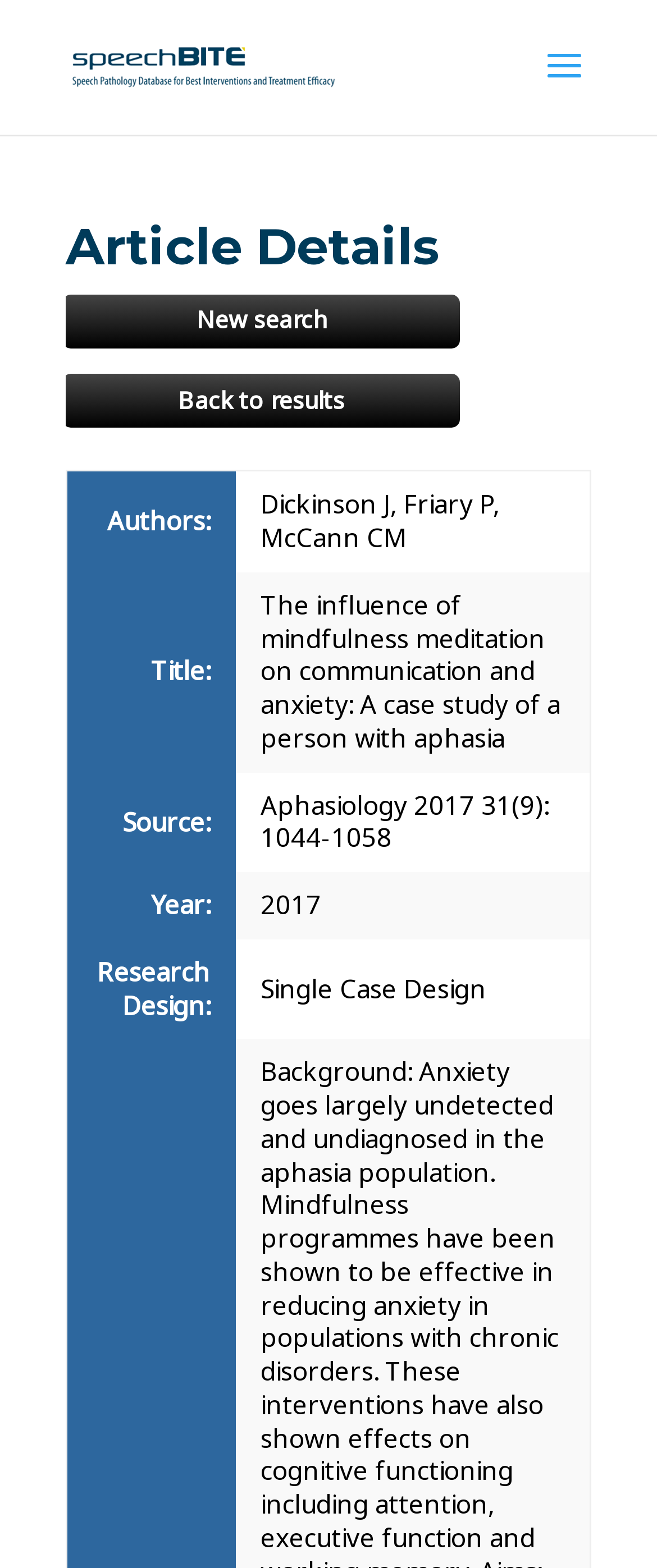Please determine the bounding box coordinates for the UI element described here. Use the format (top-left x, top-left y, bottom-right x, bottom-right y) with values bounded between 0 and 1: alt="speechBITE"

[0.11, 0.029, 0.51, 0.053]